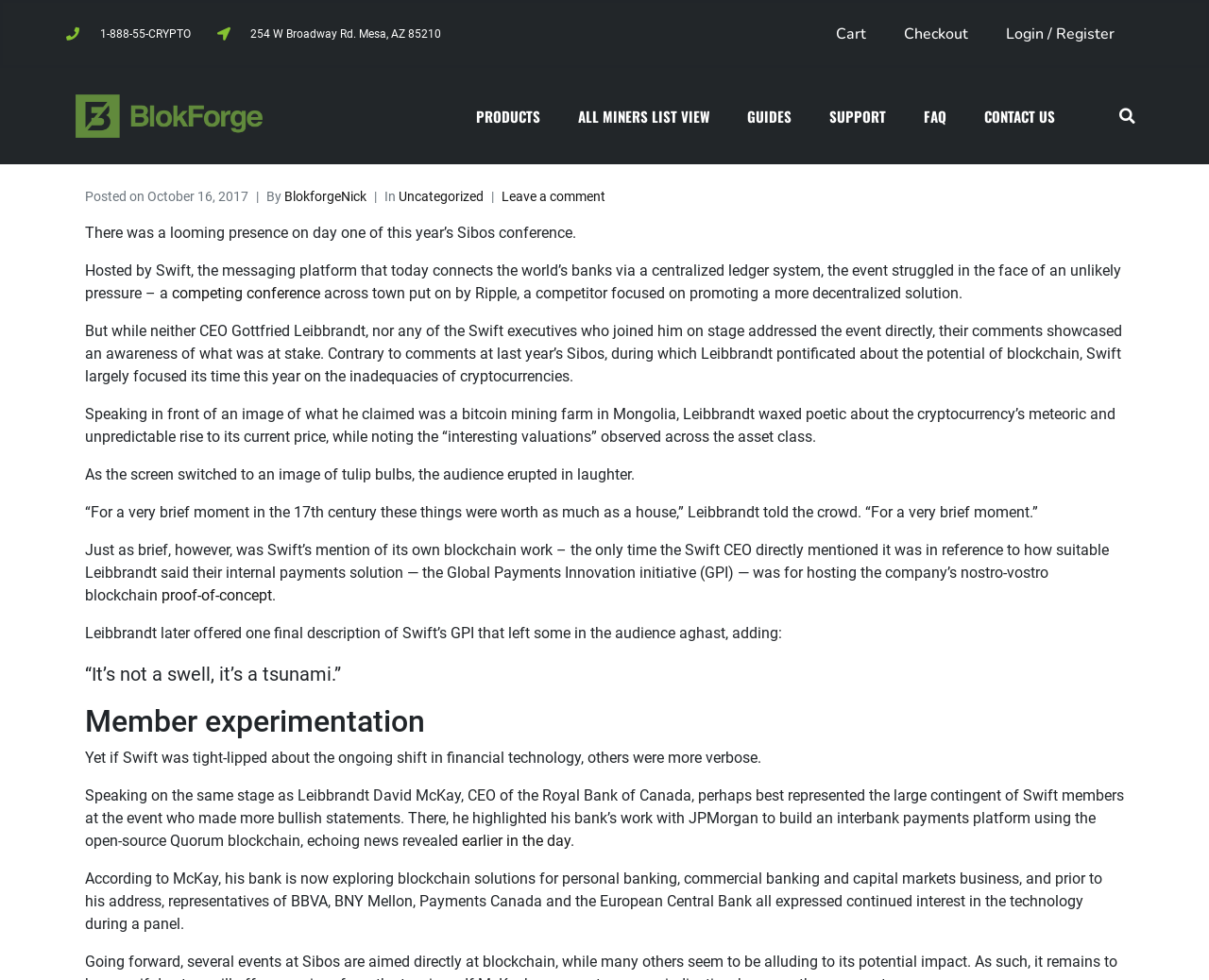Determine the bounding box coordinates of the UI element described below. Use the format (top-left x, top-left y, bottom-right x, bottom-right y) with floating point numbers between 0 and 1: Login / Register

[0.816, 0.013, 0.938, 0.057]